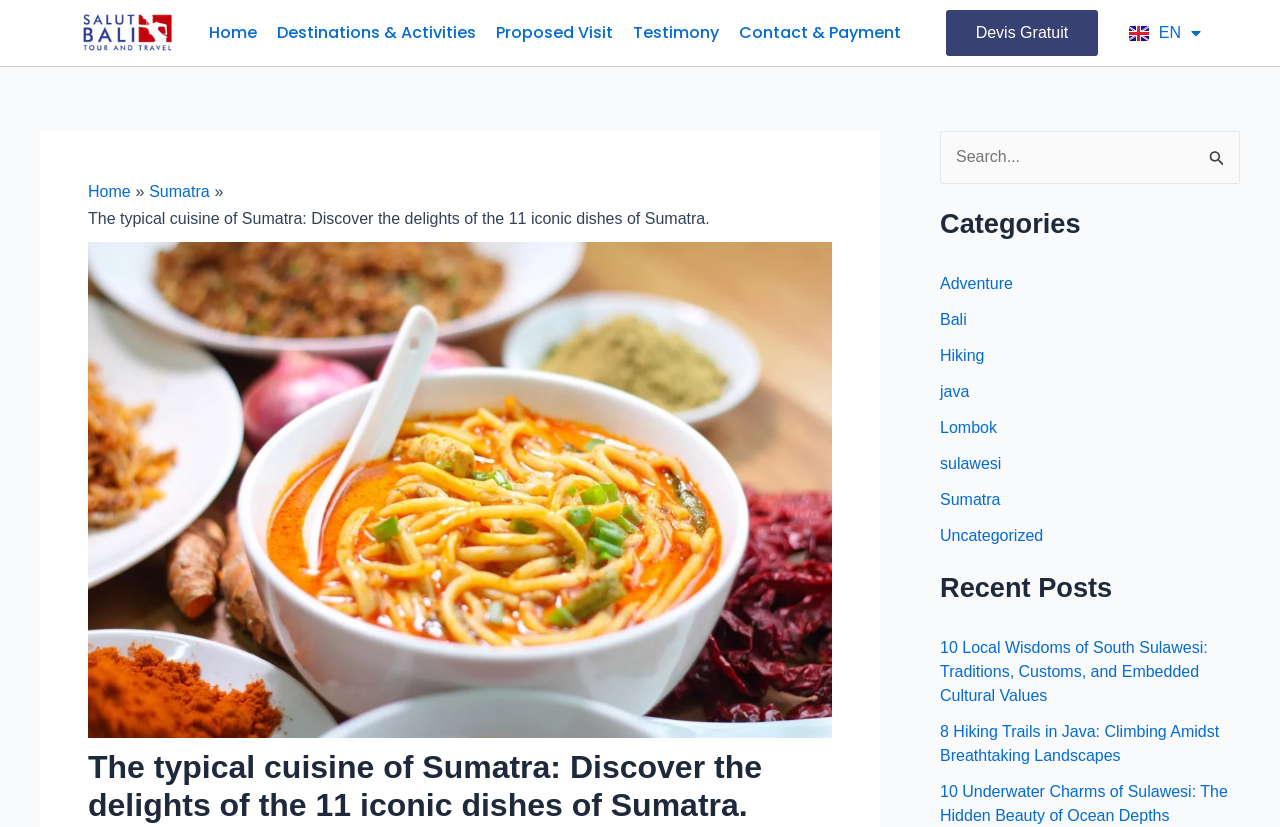Explain the webpage's design and content in an elaborate manner.

The webpage is about the typical cuisine of Sumatra, featuring 11 iconic dishes. At the top, there is a navigation bar with links to "Home", "Destinations & Activities", "Proposed Visit", "Testimony", "Contact & Payment", and "Devis Gratuit". To the right of the navigation bar, there are language options with flags, including English, French, and Indonesian.

Below the navigation bar, there is a breadcrumbs section with links to "Home" and "Sumatra". Next to it, there is a heading that reads "The typical cuisine of Sumatra: Discover the delights of the 11 iconic dishes of Sumatra." Below the heading, there is a large image related to the typical cuisine of Sumatra.

On the right side of the page, there is a search bar with a search button and a magnifying glass icon. Below the search bar, there are two sections: "Categories" and "Recent Posts". The "Categories" section has links to various categories such as "Adventure", "Bali", "Hiking", and more. The "Recent Posts" section has links to three recent articles, including "10 Local Wisdoms of South Sulawesi", "8 Hiking Trails in Java", and "10 Underwater Charms of Sulawesi".

At the very bottom of the page, there is a heading that repeats the title of the page, "The typical cuisine of Sumatra: Discover the delights of the 11 iconic dishes of Sumatra."